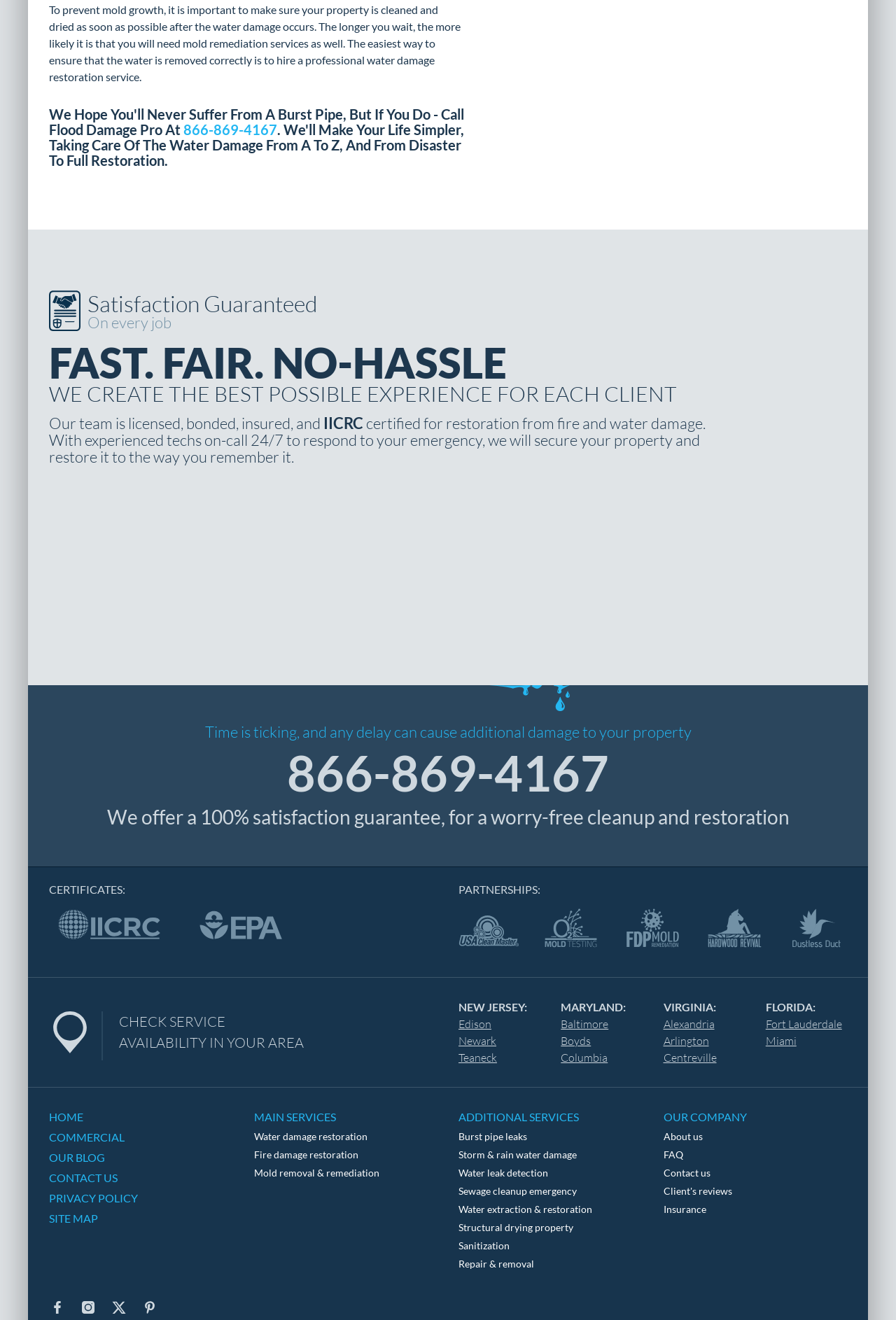Identify the bounding box coordinates of the region that needs to be clicked to carry out this instruction: "View On the Trail of Bigfoot documentary information". Provide these coordinates as four float numbers ranging from 0 to 1, i.e., [left, top, right, bottom].

None